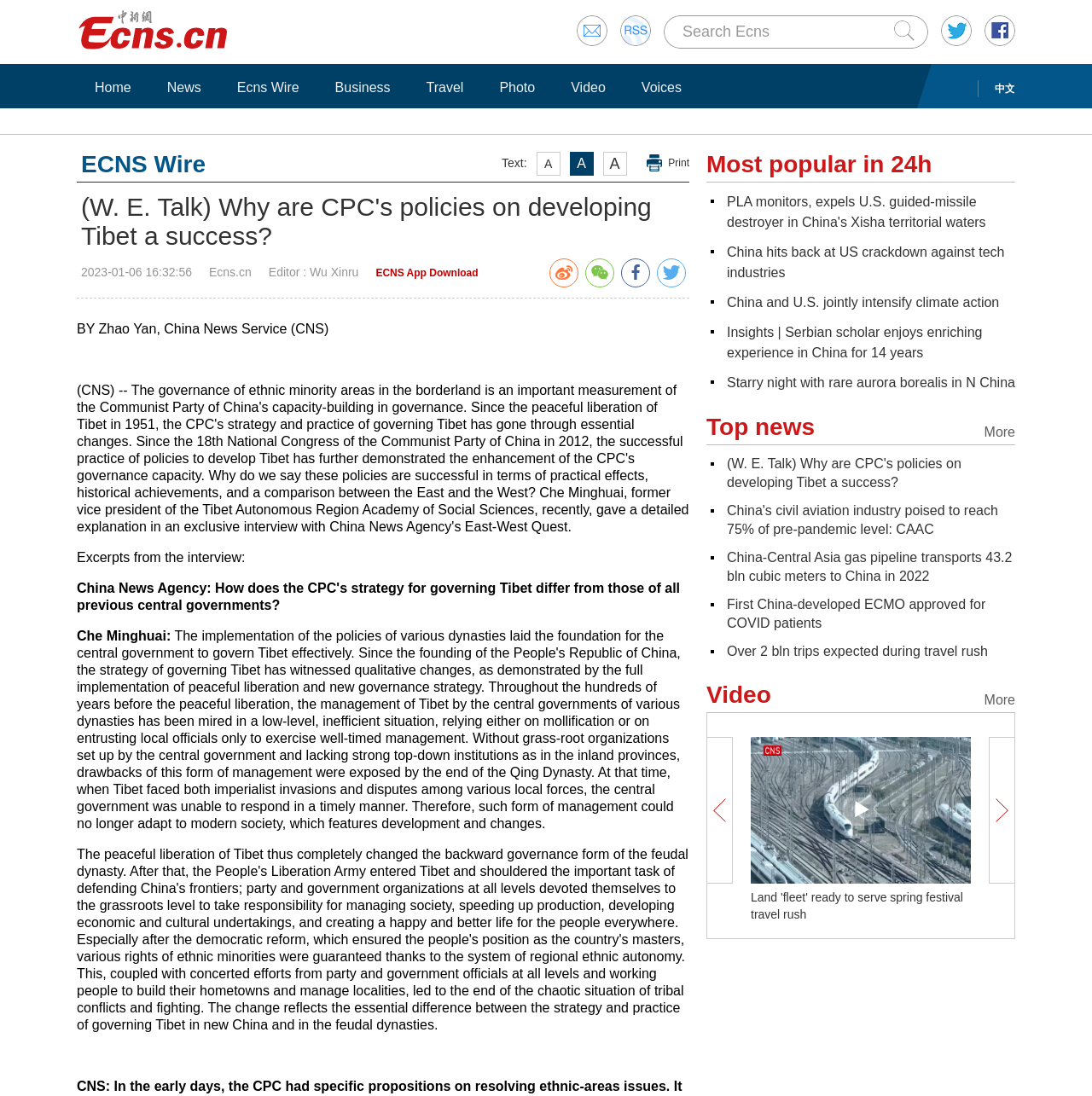Who is the editor of the article?
Answer the question in a detailed and comprehensive manner.

I found the answer by looking at the text below the title of the article, which says 'Editor : Wu Xinru'.